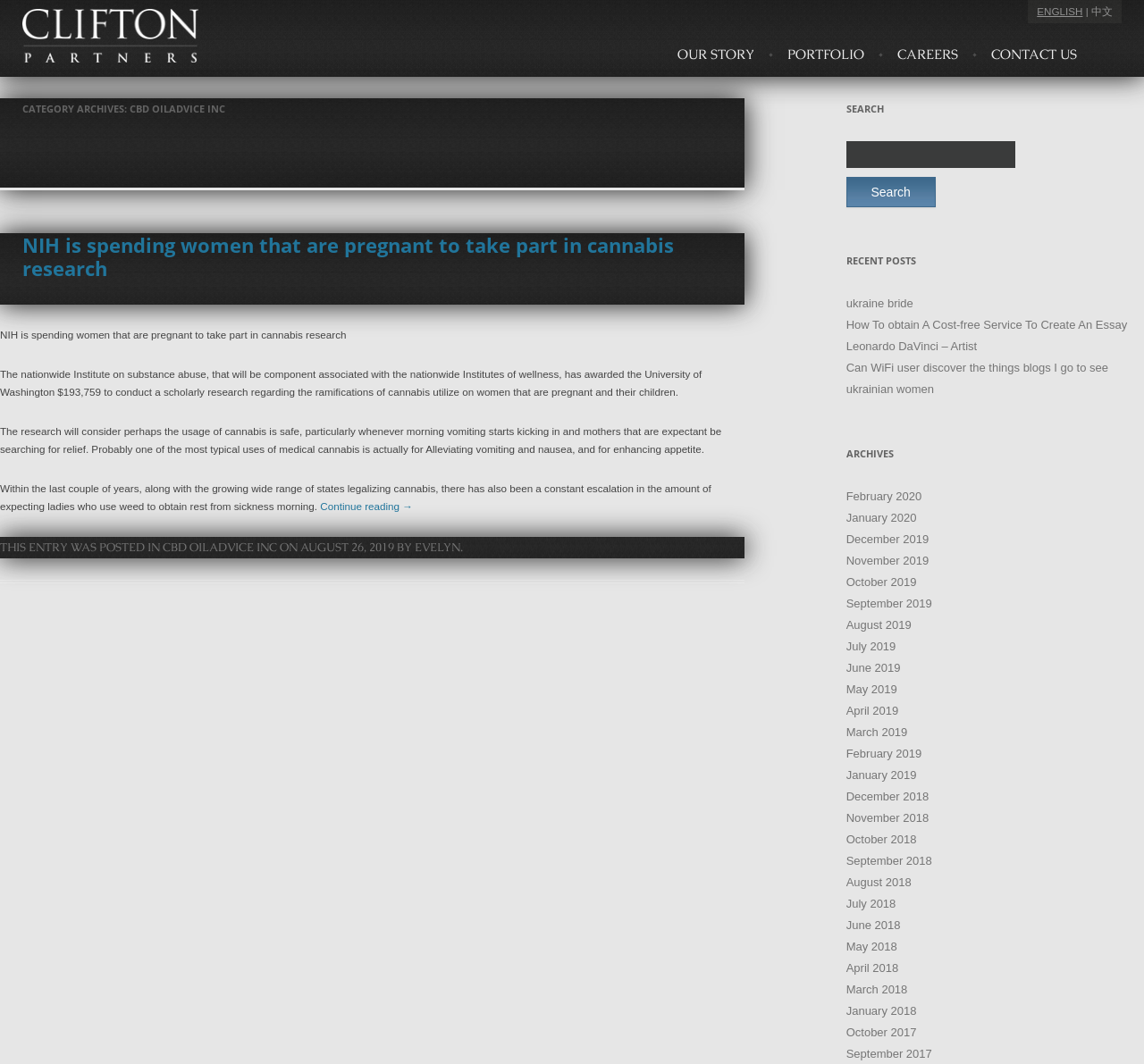Given the element description "Leonardo DaVinci – Artist", identify the bounding box of the corresponding UI element.

[0.74, 0.319, 0.854, 0.332]